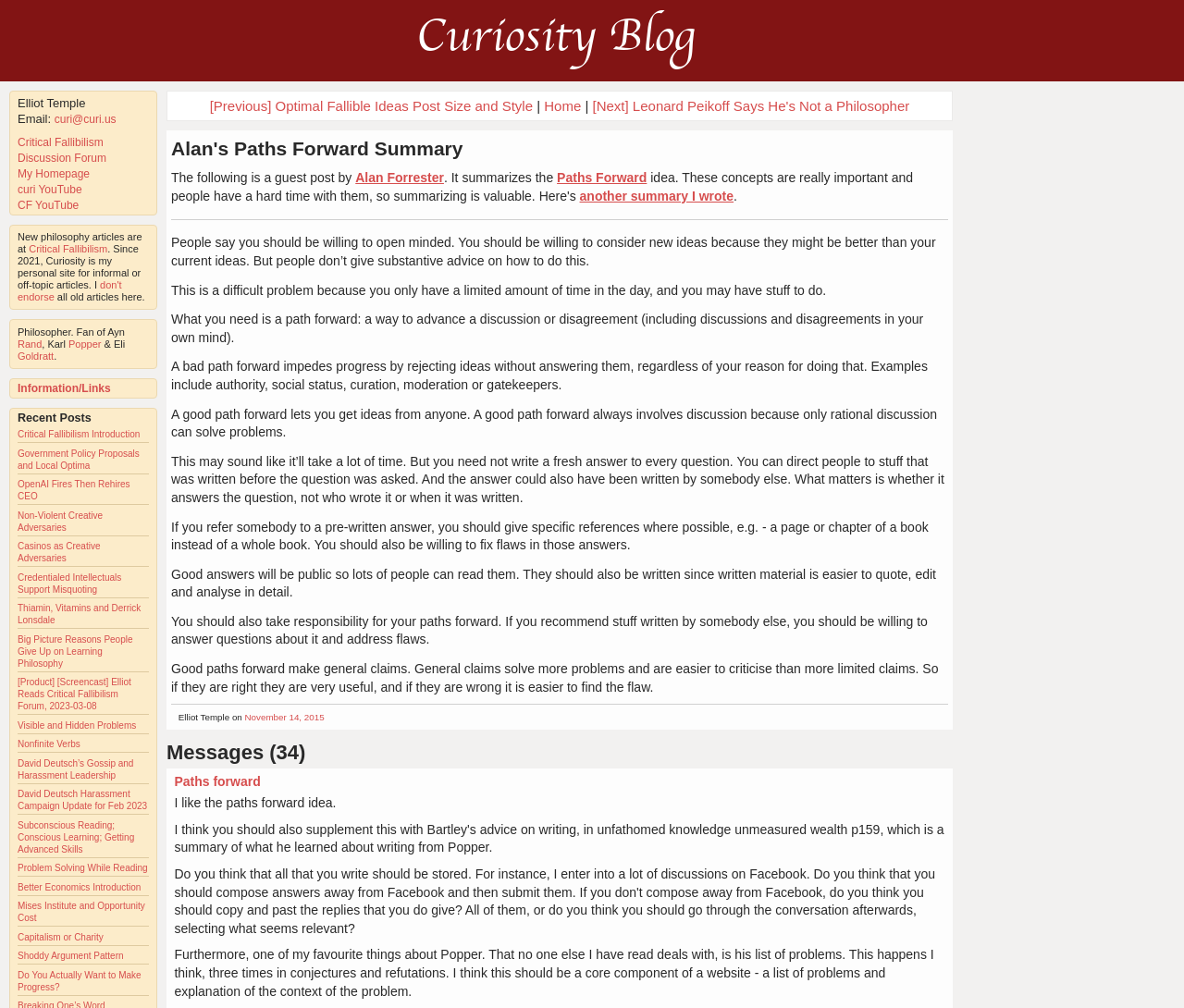What is the topic of the guest post by Alan Forrester?
Using the image, answer in one word or phrase.

Paths Forward